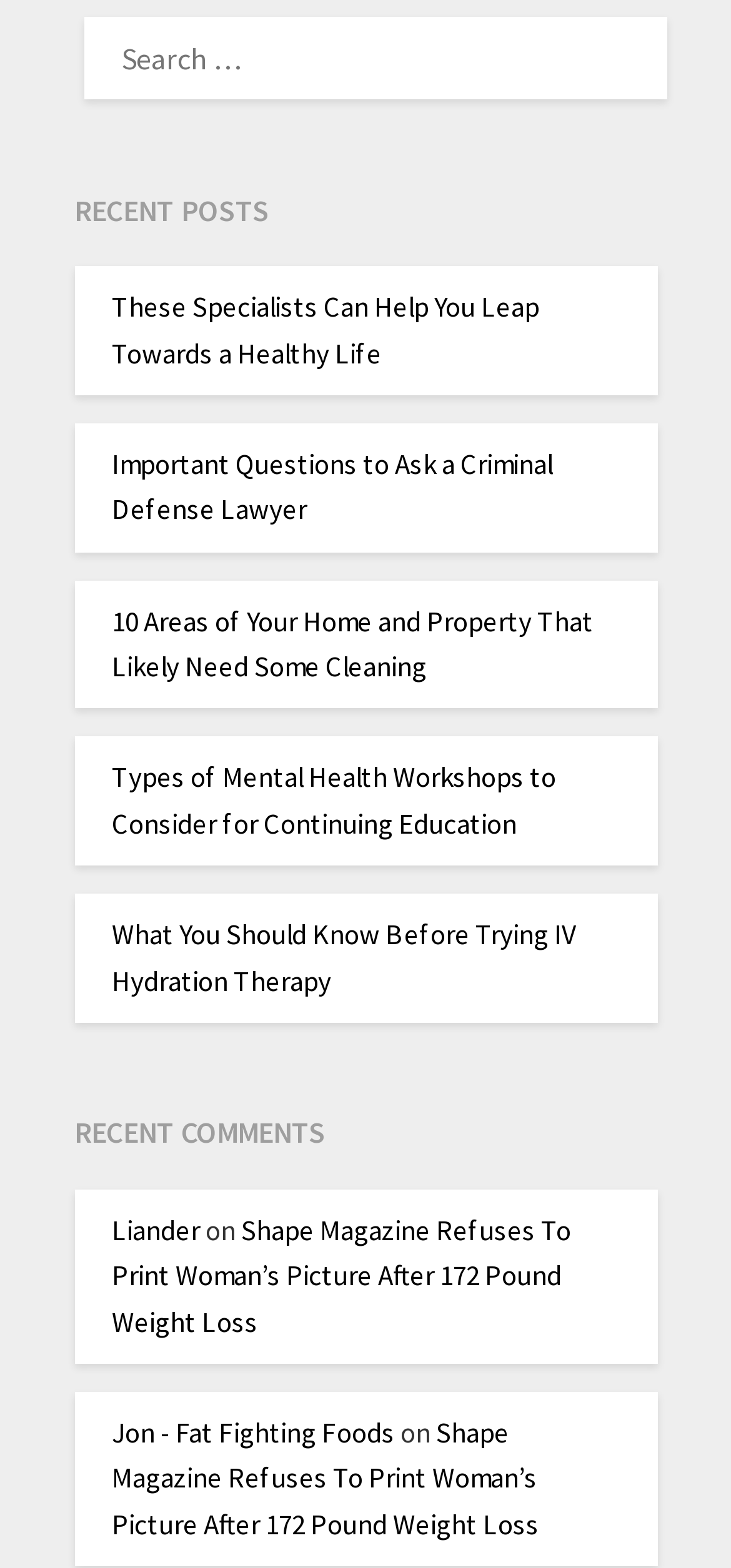Please specify the bounding box coordinates of the clickable region to carry out the following instruction: "check comment from Liander". The coordinates should be four float numbers between 0 and 1, in the format [left, top, right, bottom].

[0.153, 0.773, 0.273, 0.796]